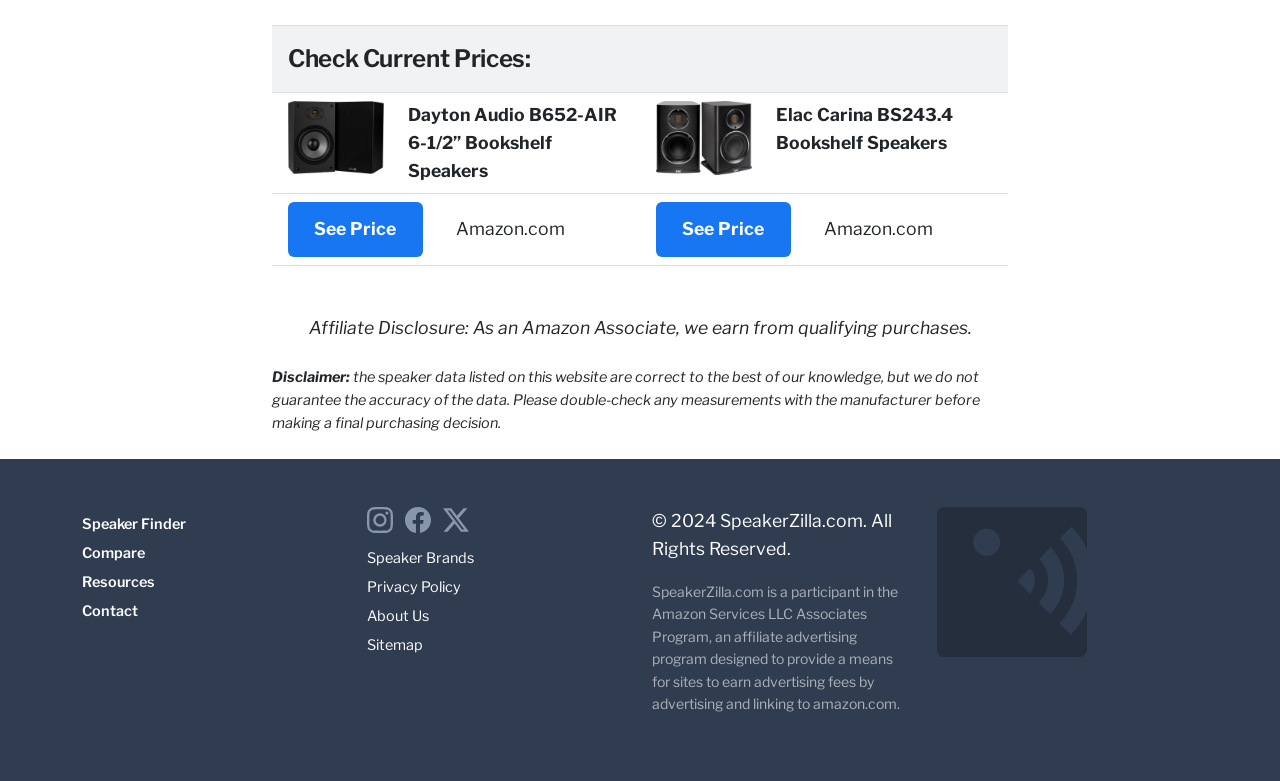What is the name of the website?
Refer to the image and give a detailed answer to the query.

The website's logo, which is an image element, contains the text 'SpeakerZilla', and the copyright notice at the bottom of the page also mentions 'SpeakerZilla.com'. This suggests that the name of the website is indeed 'SpeakerZilla'.